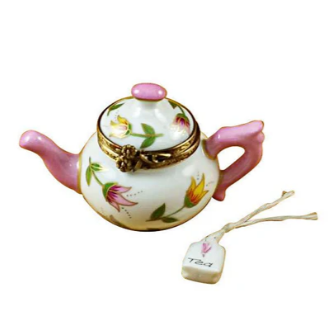What is the shape of the teapot's handle?
Provide a thorough and detailed answer to the question.

The caption describes the handle as 'elegantly formed for easy pouring', suggesting that the handle is curved or contoured in a way that makes it comfortable and easy to hold and pour from.